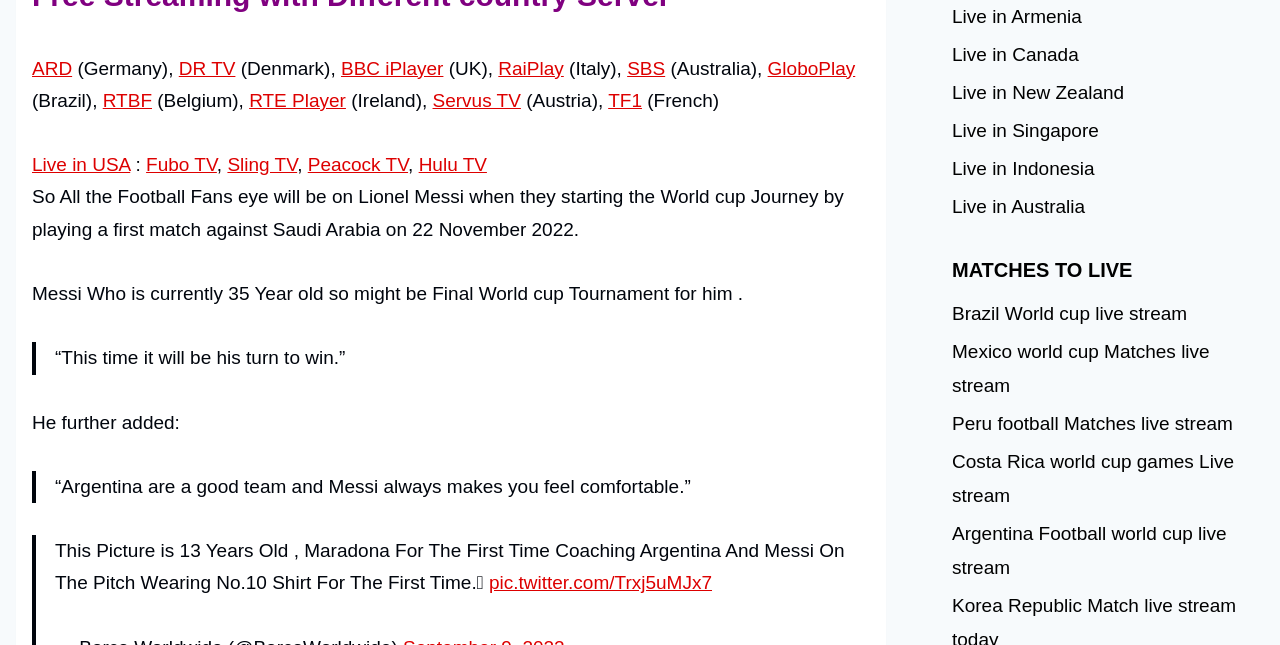Provide your answer in a single word or phrase: 
What is the name of the TV channel mentioned in the article?

Fubo TV